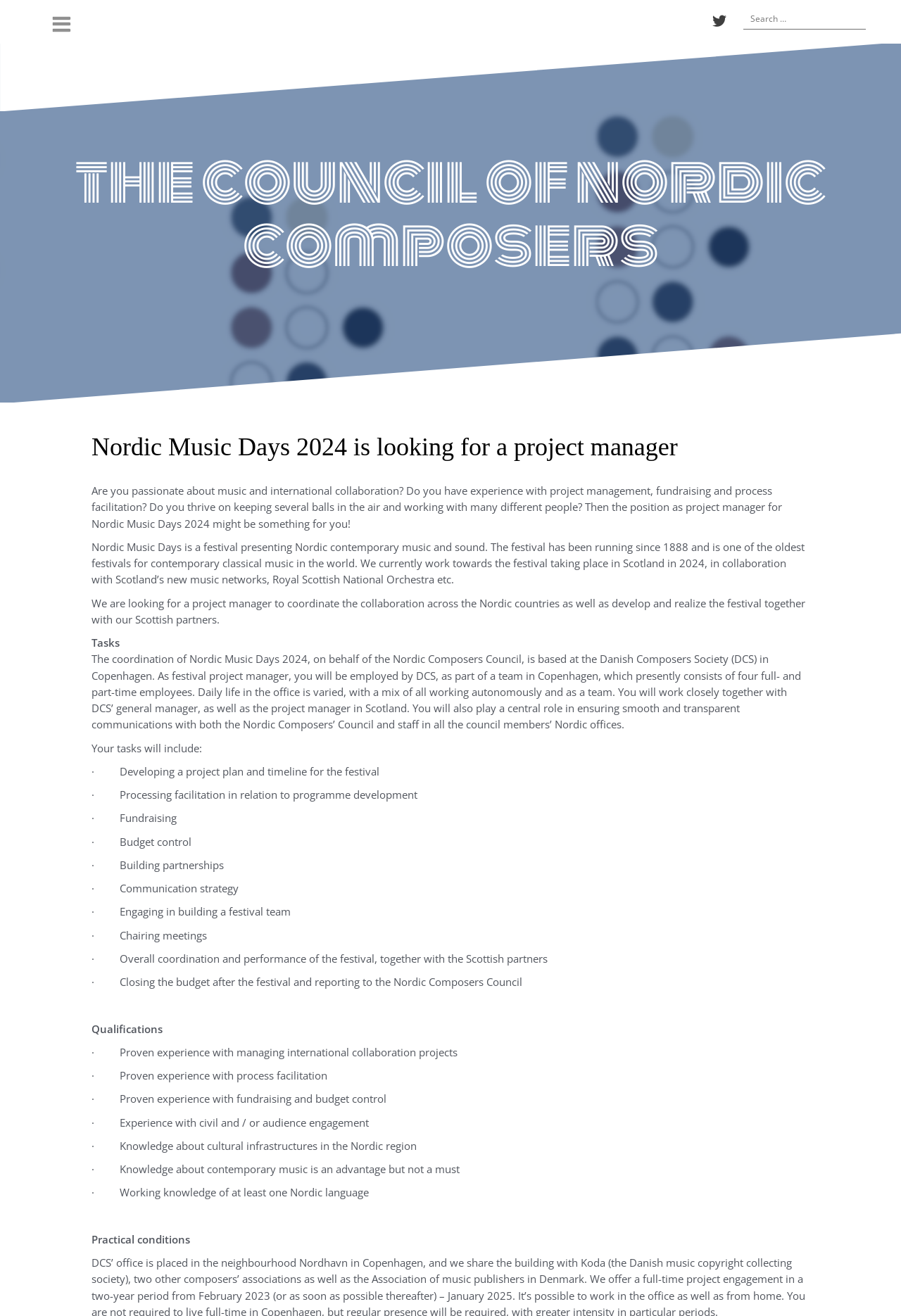What is the role being recruited for?
From the screenshot, provide a brief answer in one word or phrase.

Project Manager